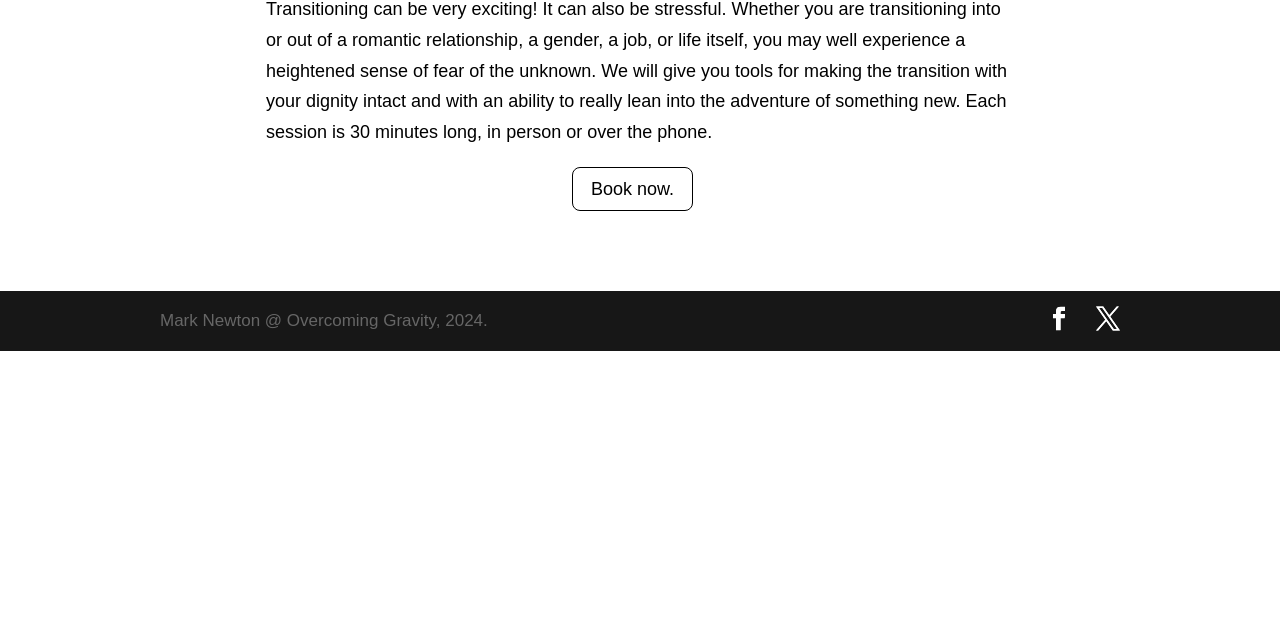Provide the bounding box coordinates for the UI element that is described by this text: "X". The coordinates should be in the form of four float numbers between 0 and 1: [left, top, right, bottom].

[0.856, 0.478, 0.875, 0.526]